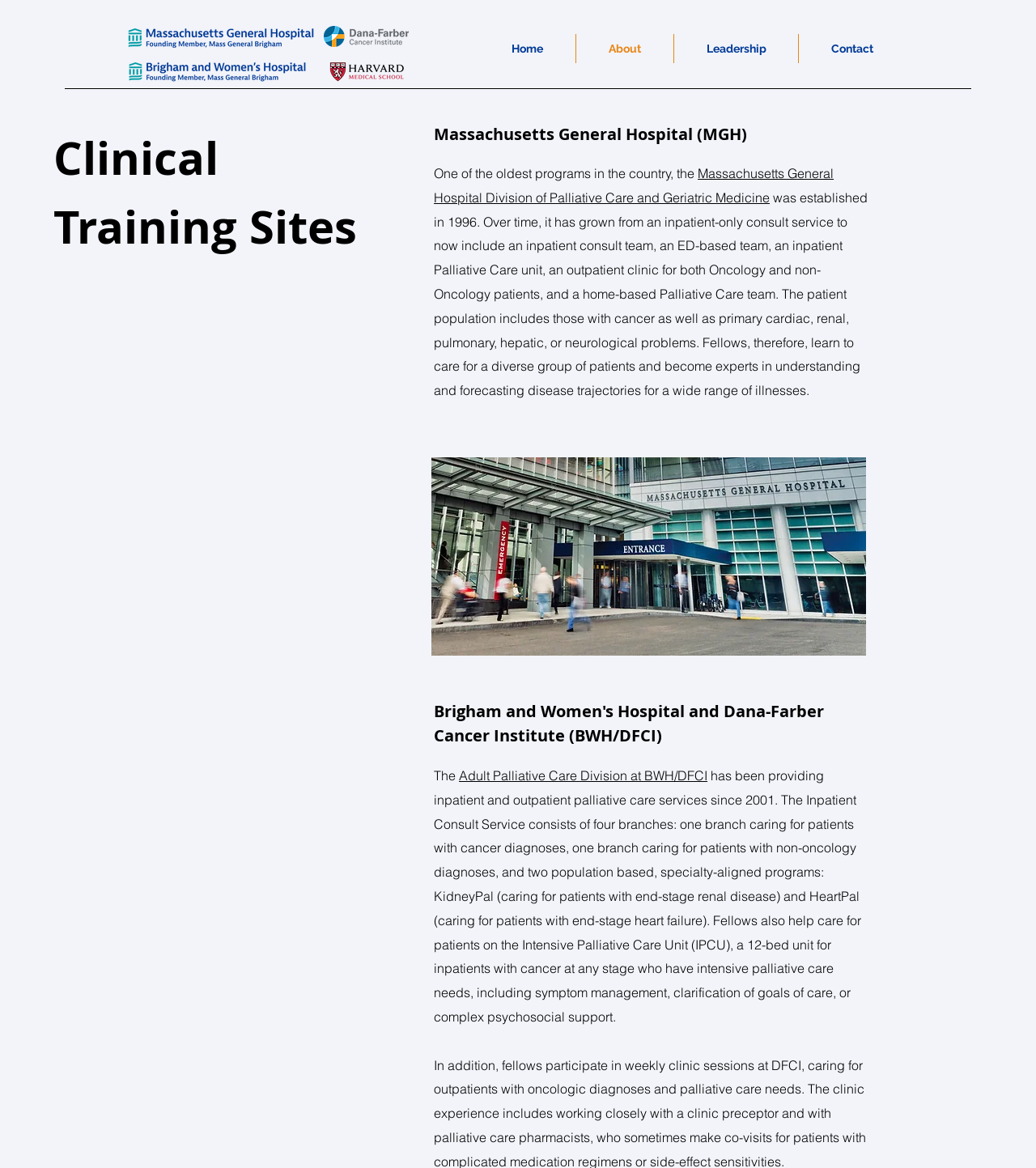Summarize the contents and layout of the webpage in detail.

The webpage is about the clinical training sites for the Harvard Interprofessional Palliative Care Fellowship. At the top, there is a navigation menu with links to "Home", "About", "Leadership", and "Contact". Below the navigation menu, there is a heading that reads "Clinical Training Sites". 

The page is divided into two sections, each describing a different clinical training site. The first section is about Massachusetts General Hospital (MGH). It has a heading with the hospital's name, followed by a brief description of the hospital's palliative care program, which was established in 1996. The description is accompanied by a link to the hospital's division of palliative care and geriatric medicine. There is also a longer paragraph that provides more details about the program, including the types of patients and services provided. Below the text, there is an image of the hospital.

The second section is about Brigham and Women's Hospital and Dana-Farber Cancer Institute (BWH/DFCI). It has a heading with the hospital's name, followed by a brief description of the adult palliative care division, which has been providing services since 2001. The description is accompanied by a link to the division's webpage. There is also a longer paragraph that provides more details about the services provided, including inpatient and outpatient care, as well as specialized programs for patients with kidney disease and heart failure.